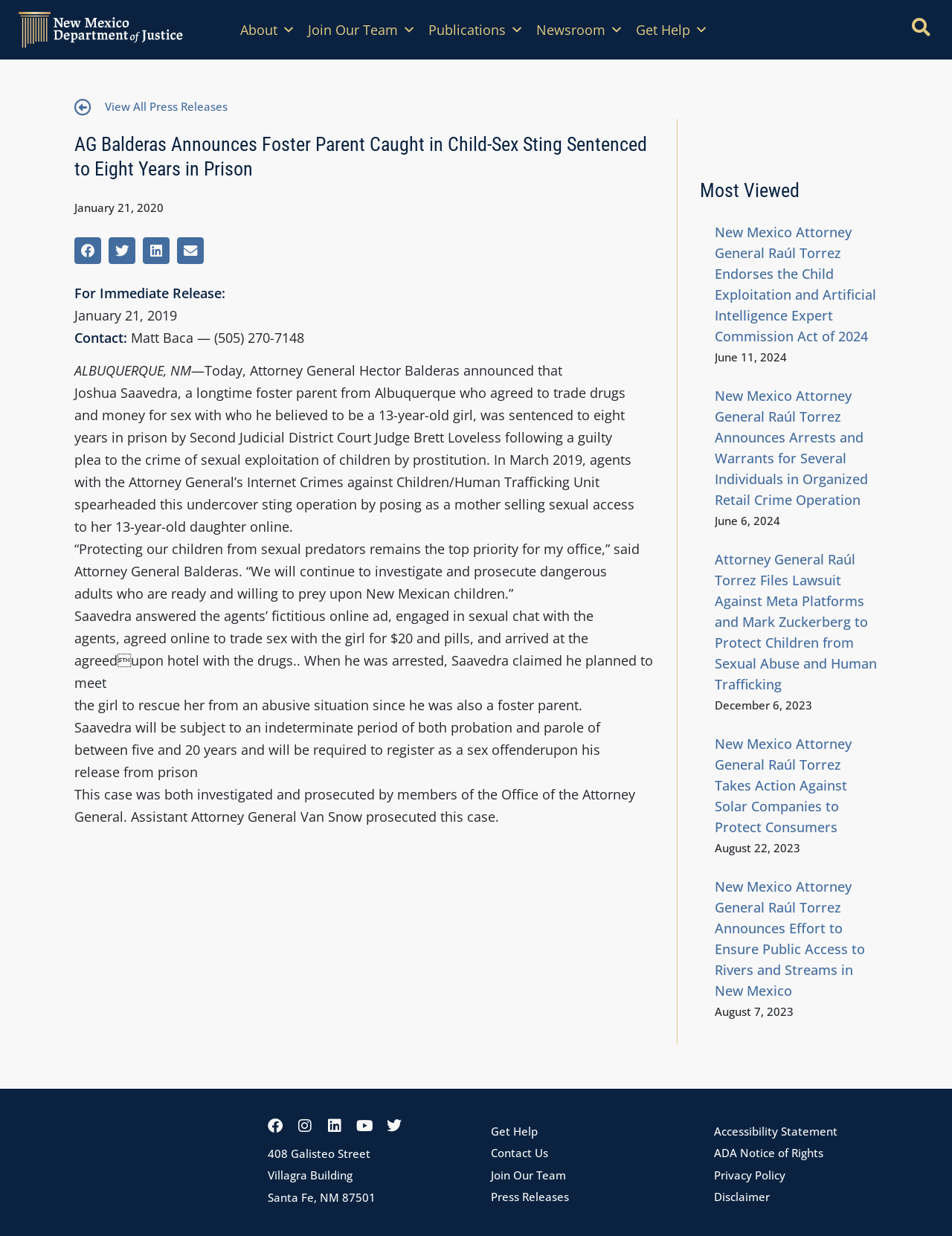Please identify the bounding box coordinates of the element's region that needs to be clicked to fulfill the following instruction: "Click the 'New Mexico Attorney General Raúl Torrez Endorses the Child Exploitation and Artificial Intelligence Expert Commission Act of 2024' link". The bounding box coordinates should consist of four float numbers between 0 and 1, i.e., [left, top, right, bottom].

[0.751, 0.181, 0.92, 0.279]